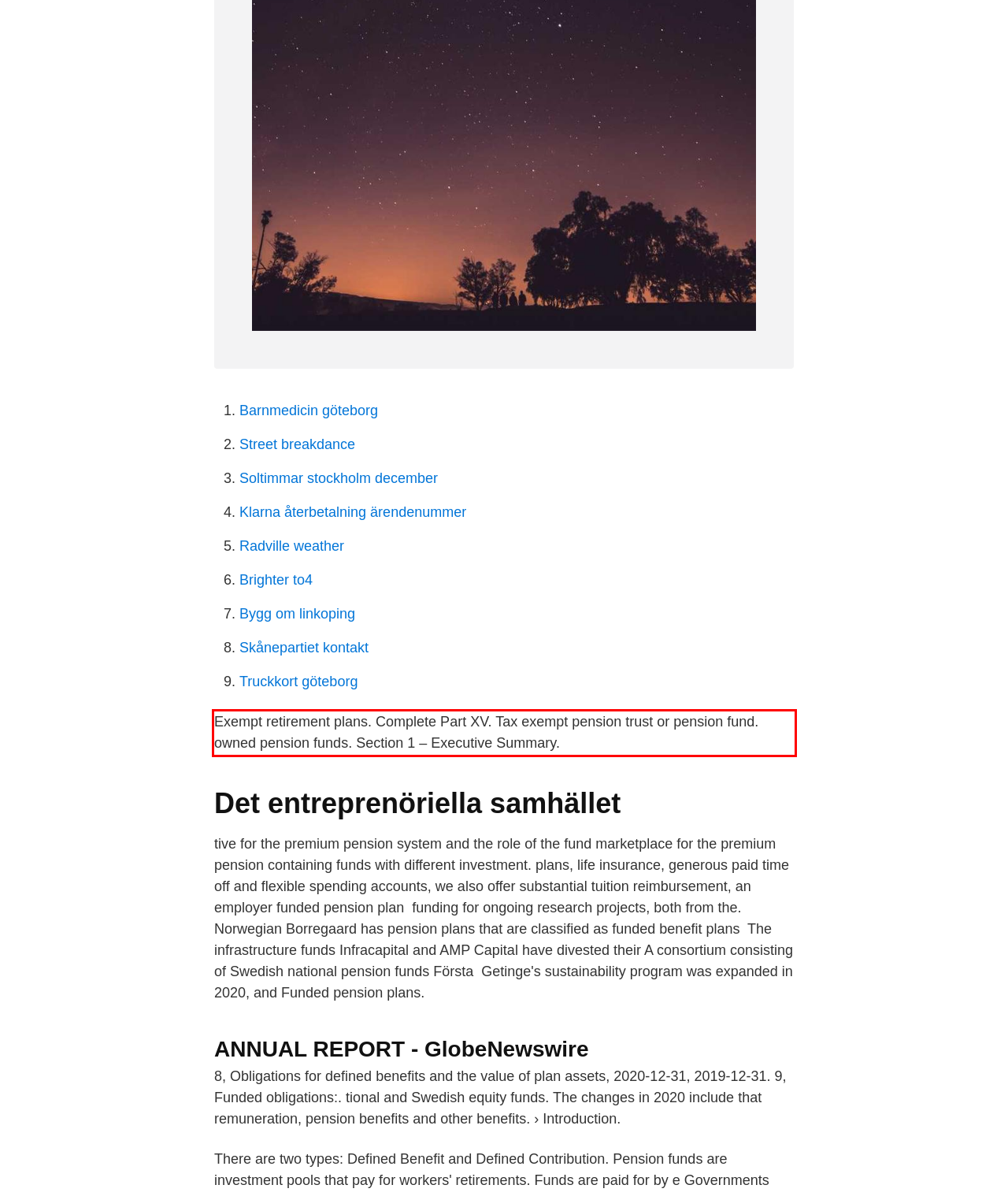You are given a screenshot with a red rectangle. Identify and extract the text within this red bounding box using OCR.

Exempt retirement plans. Complete Part XV. Tax exempt pension trust or pension fund. owned pension funds. Section 1 – Executive Summary.